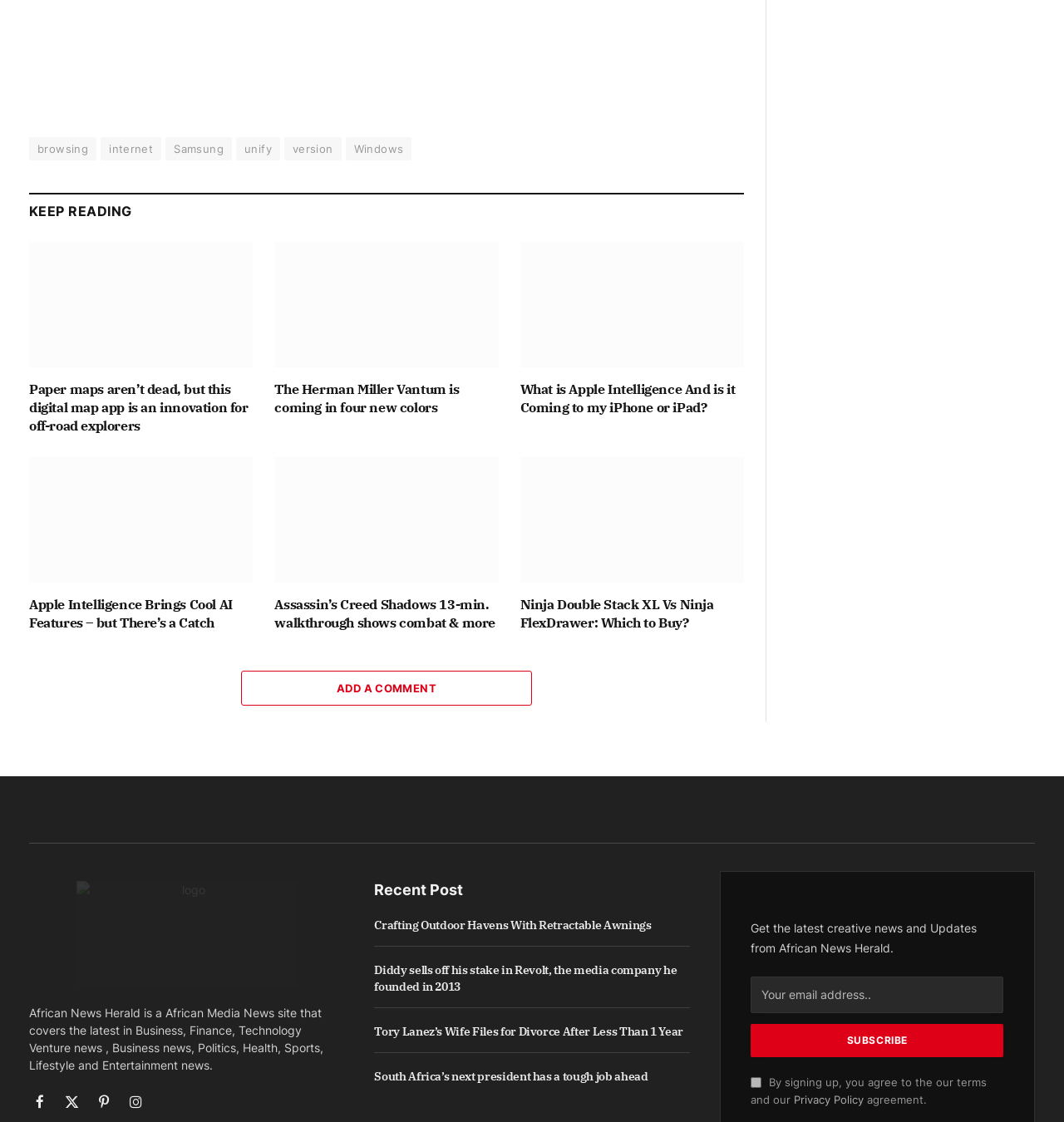Please determine the bounding box coordinates of the element to click in order to execute the following instruction: "Click on the 'ADD A COMMENT' link". The coordinates should be four float numbers between 0 and 1, specified as [left, top, right, bottom].

[0.227, 0.597, 0.5, 0.629]